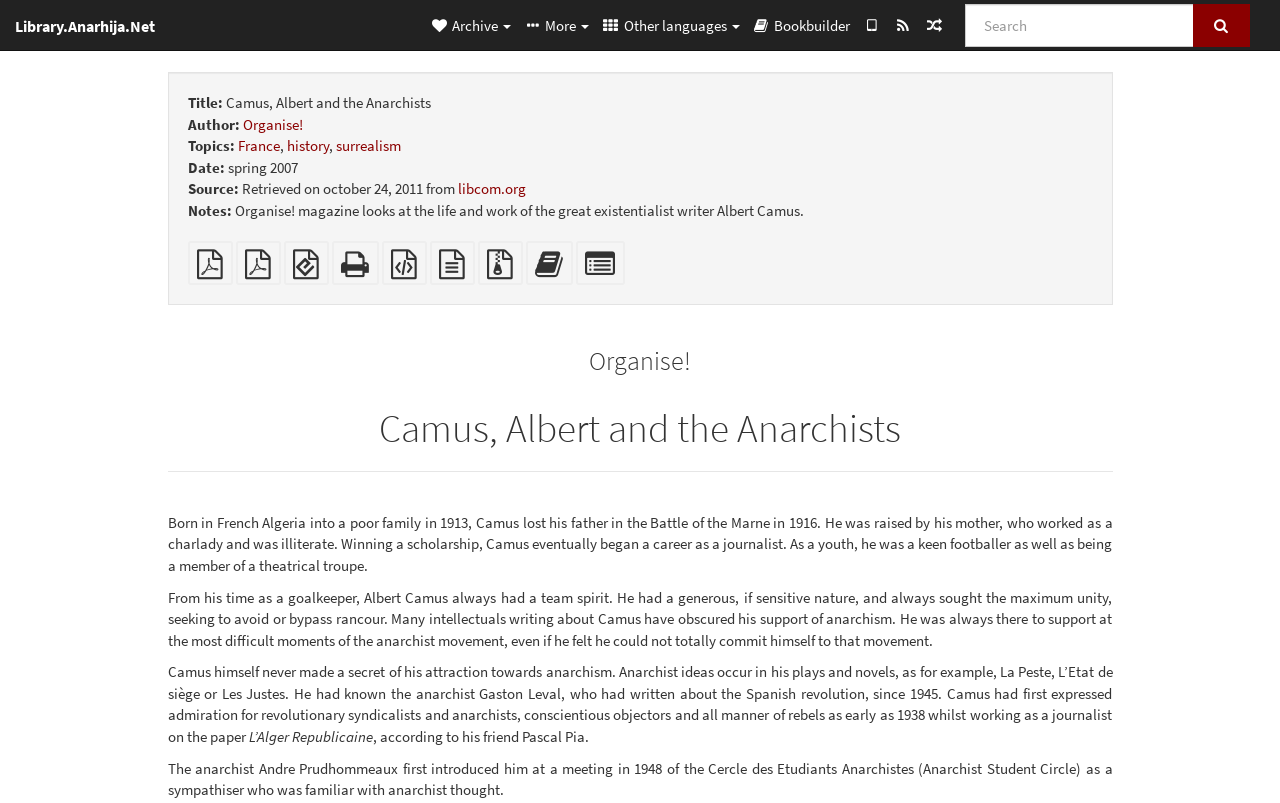What is the author of the article?
Please look at the screenshot and answer using one word or phrase.

Organise!